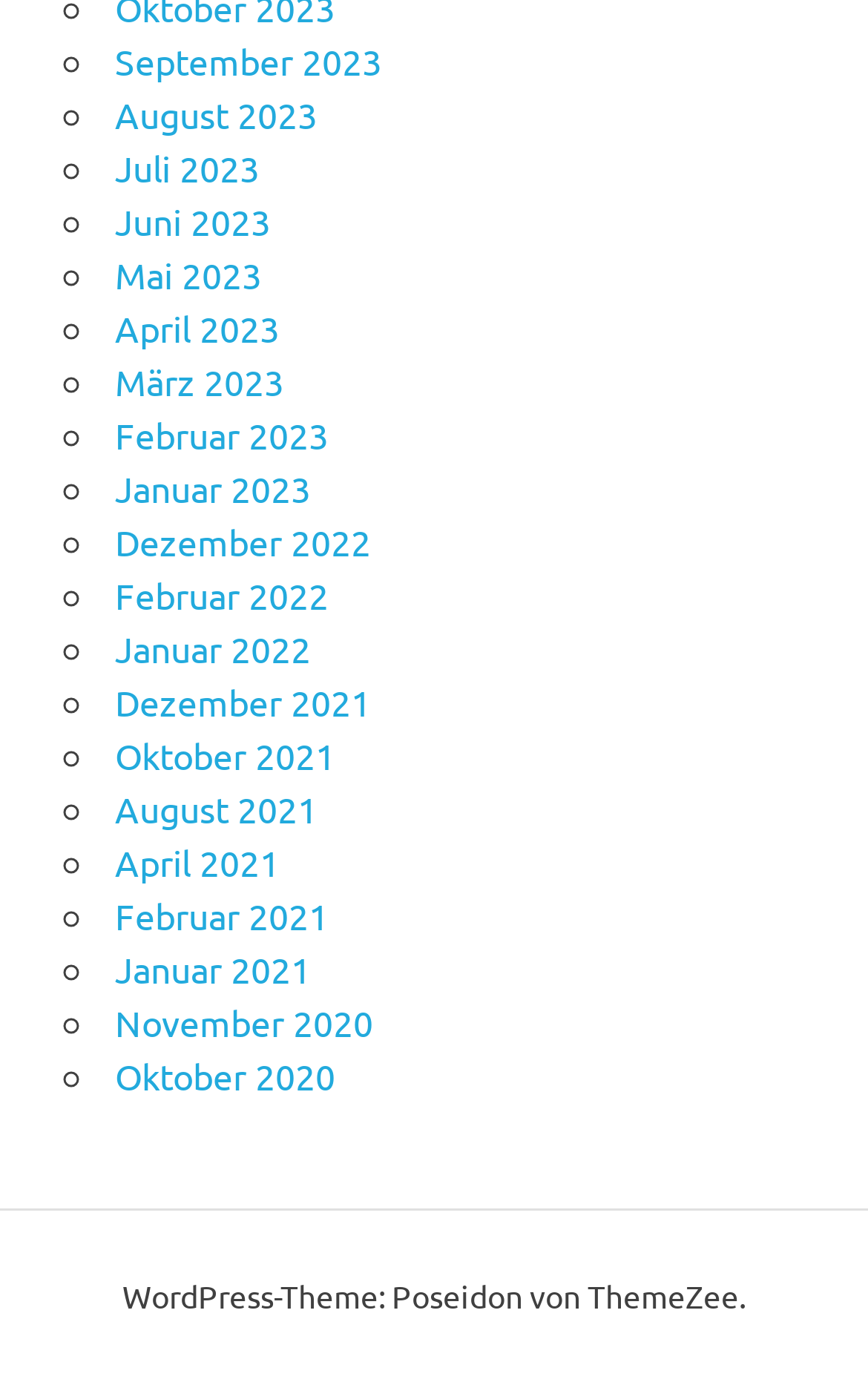Find and provide the bounding box coordinates for the UI element described here: "Juni 2023". The coordinates should be given as four float numbers between 0 and 1: [left, top, right, bottom].

[0.133, 0.144, 0.312, 0.176]